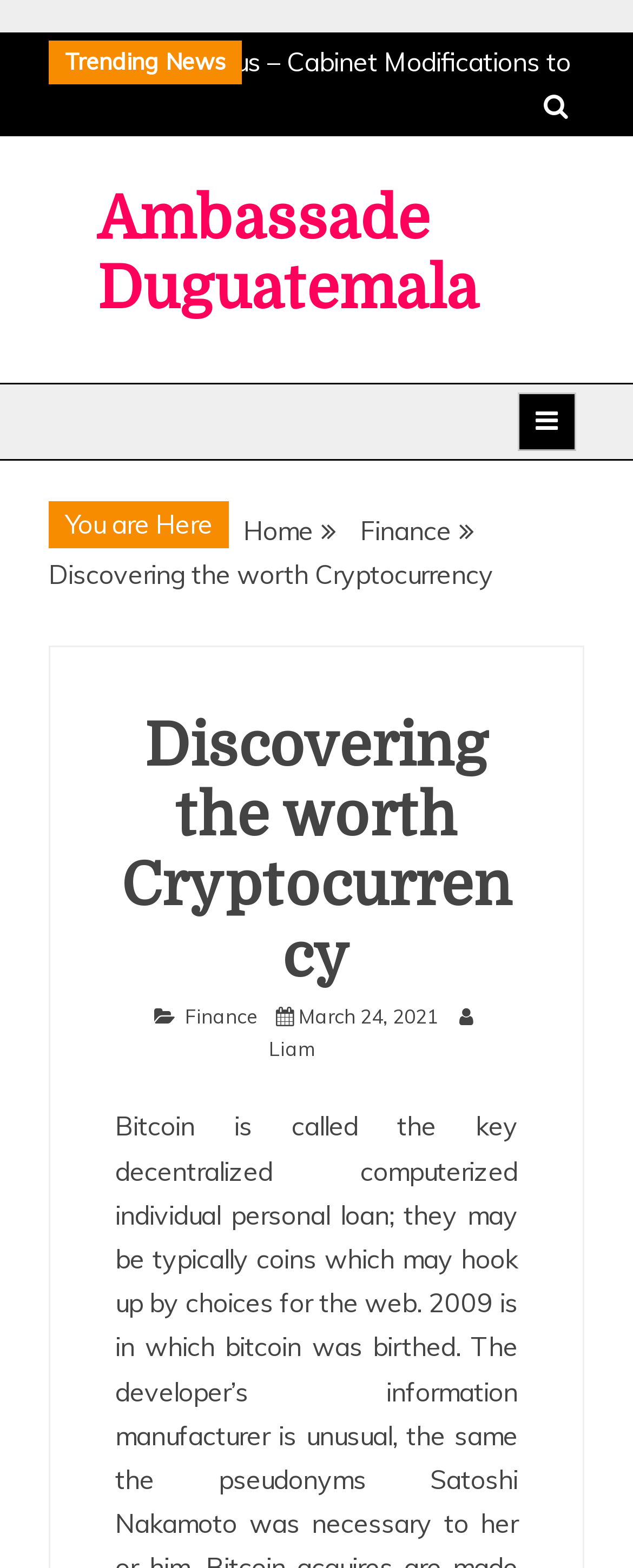What is the current section of the website?
Using the image as a reference, answer with just one word or a short phrase.

Discovering the worth Cryptocurrency